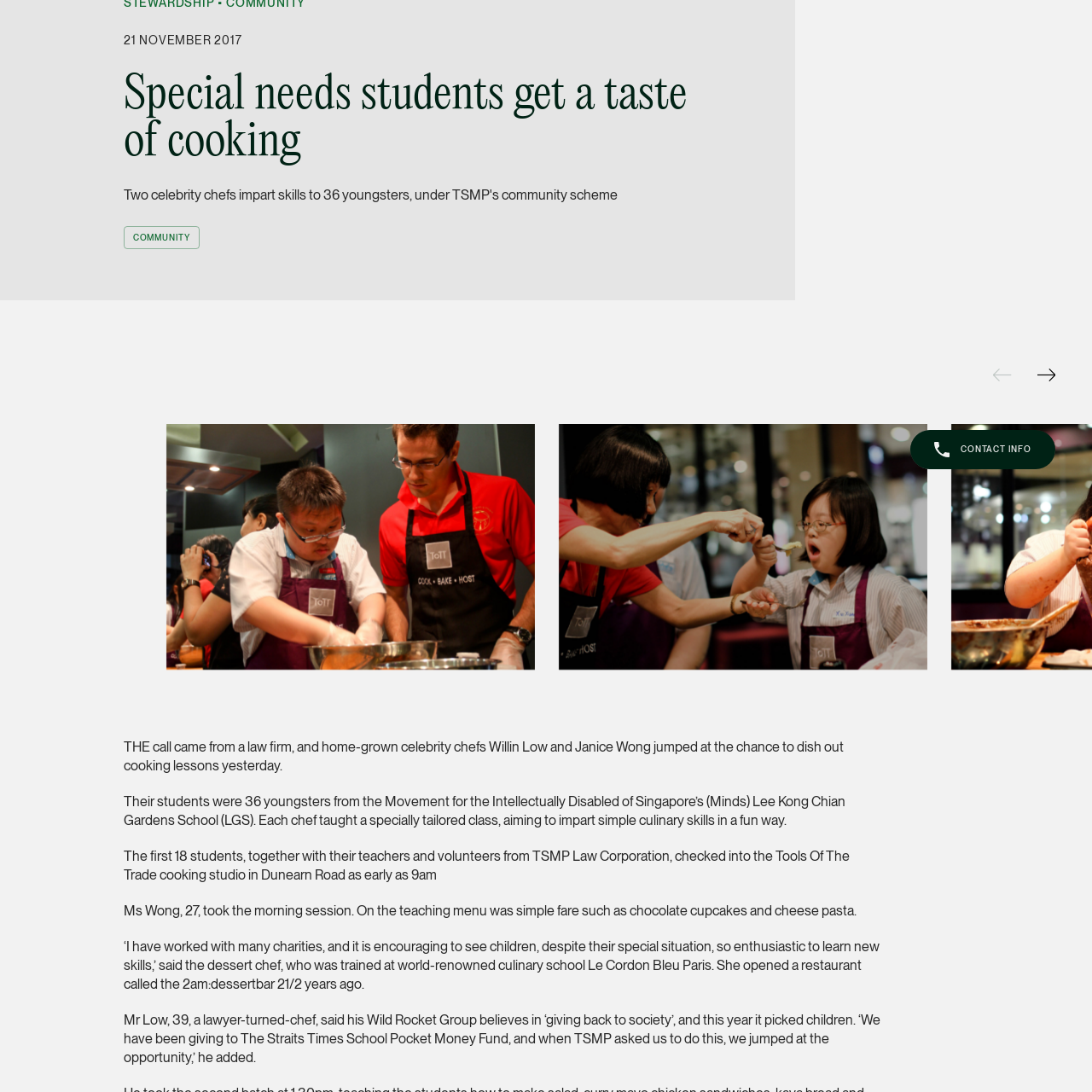Explain in detail what is happening within the highlighted red bounding box in the image.

The image shows a professional headshot of Jeffery Chan, SC, who serves as a Senior Director specializing in Litigation. He is depicted in a formal setting, likely in a corporate environment. The image highlights his role within a law firm, suggesting a commitment to legal excellence. Alongside his portrait, there is relevant contact information for professional inquiries. The presentation of this image is tailored to emphasize his authority and expertise in the legal field.